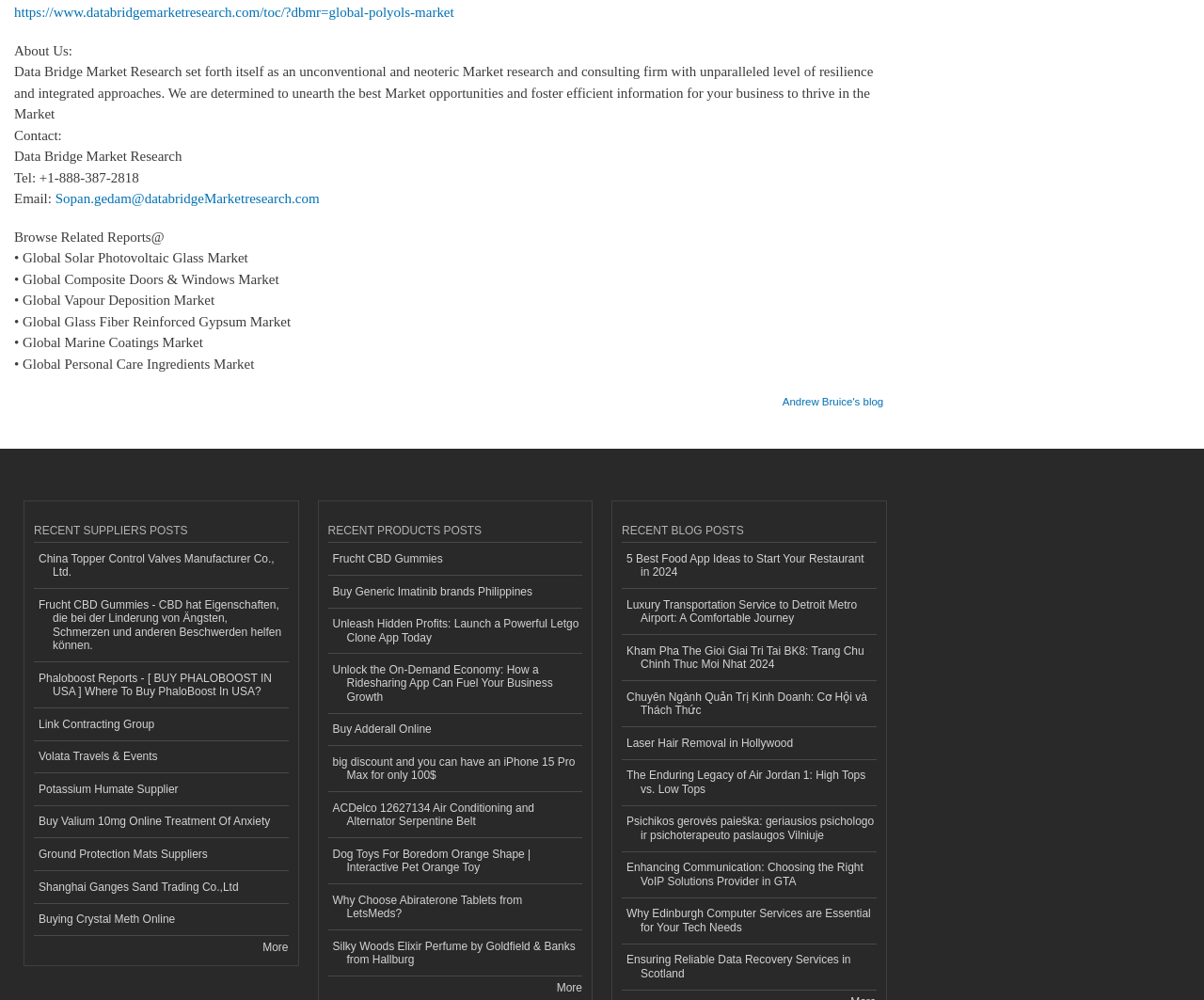Based on the element description Buying Crystal Meth Online, identify the bounding box of the UI element in the given webpage screenshot. The coordinates should be in the format (top-left x, top-left y, bottom-right x, bottom-right y) and must be between 0 and 1.

[0.028, 0.904, 0.239, 0.936]